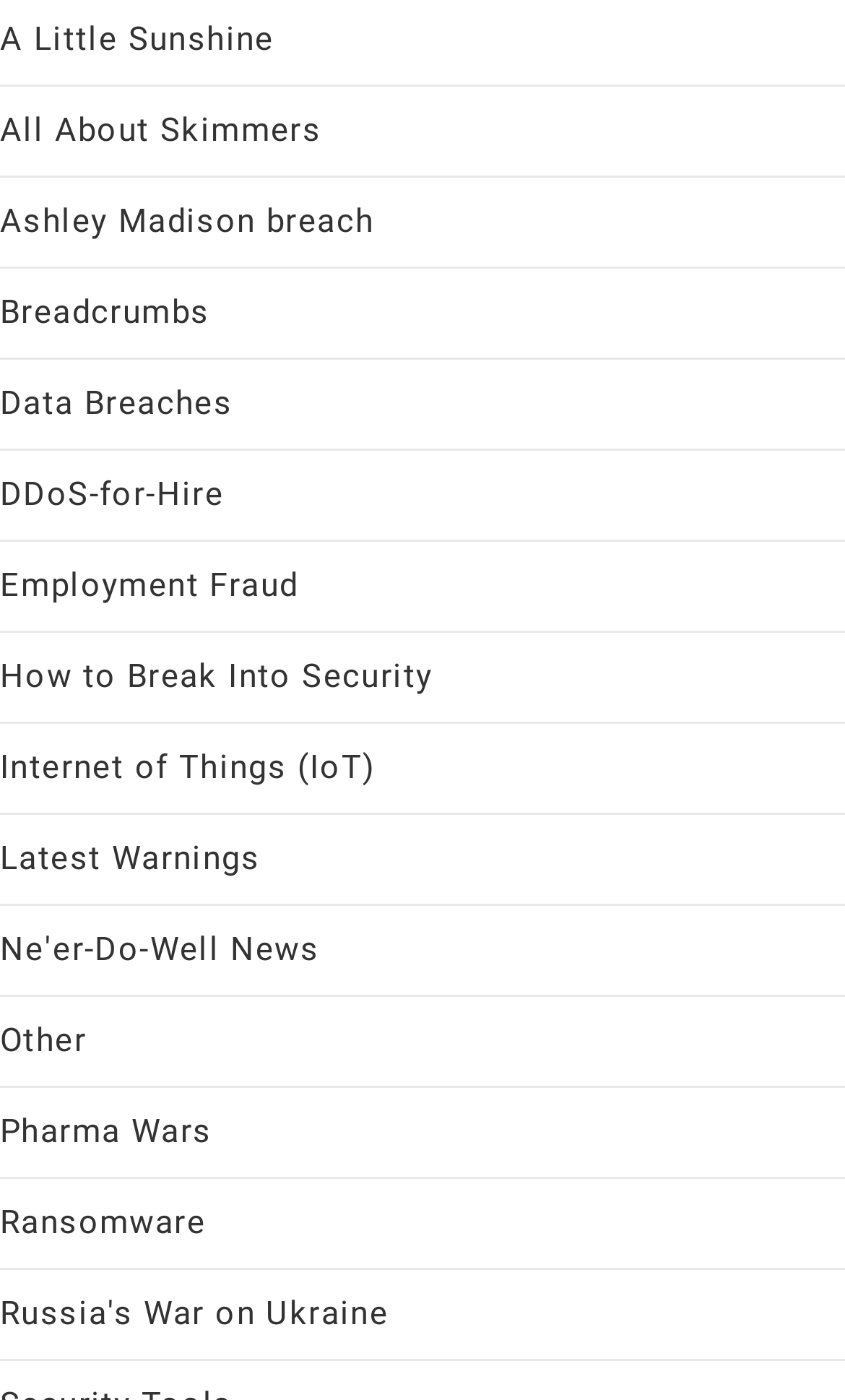Please find the bounding box coordinates of the section that needs to be clicked to achieve this instruction: "Click on 'A Little Sunshine'".

[0.0, 0.014, 0.325, 0.042]